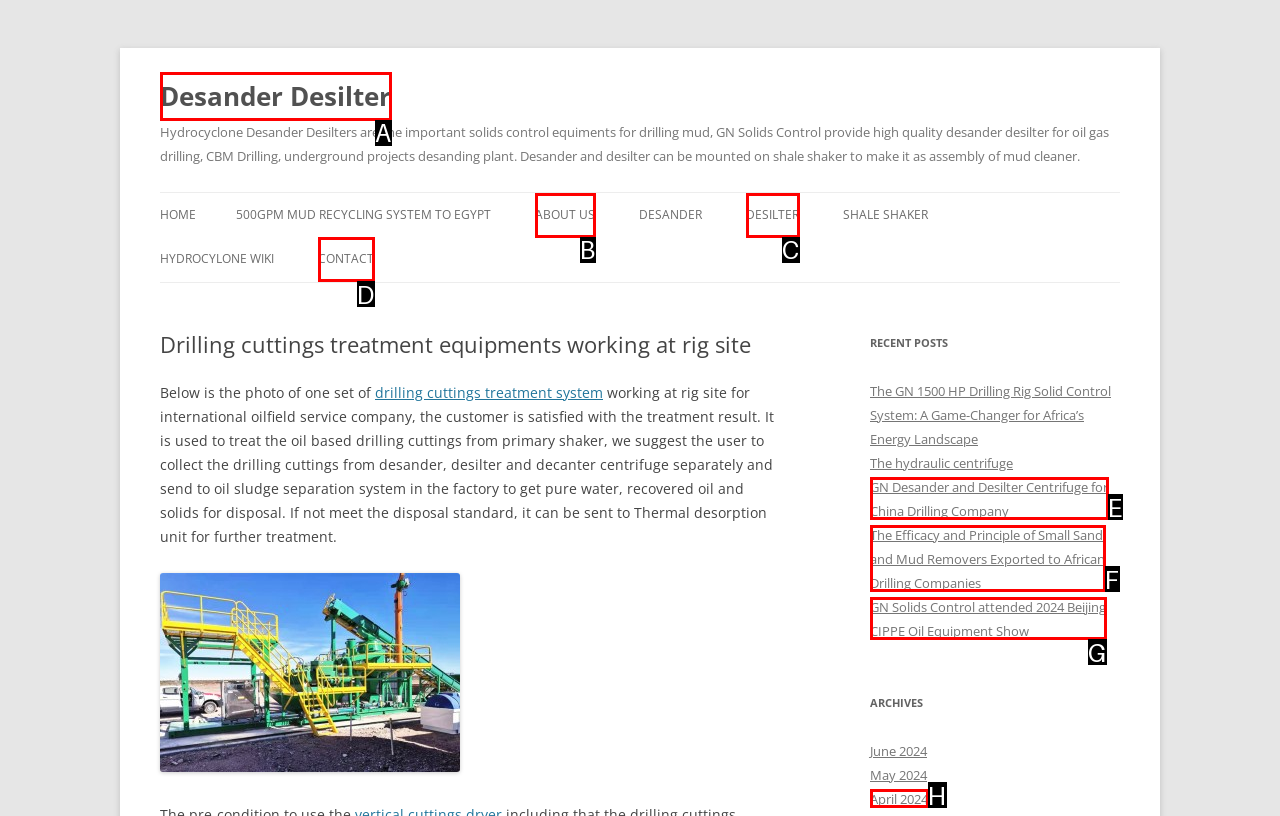Determine the HTML element that best aligns with the description: Desander Desilter
Answer with the appropriate letter from the listed options.

A